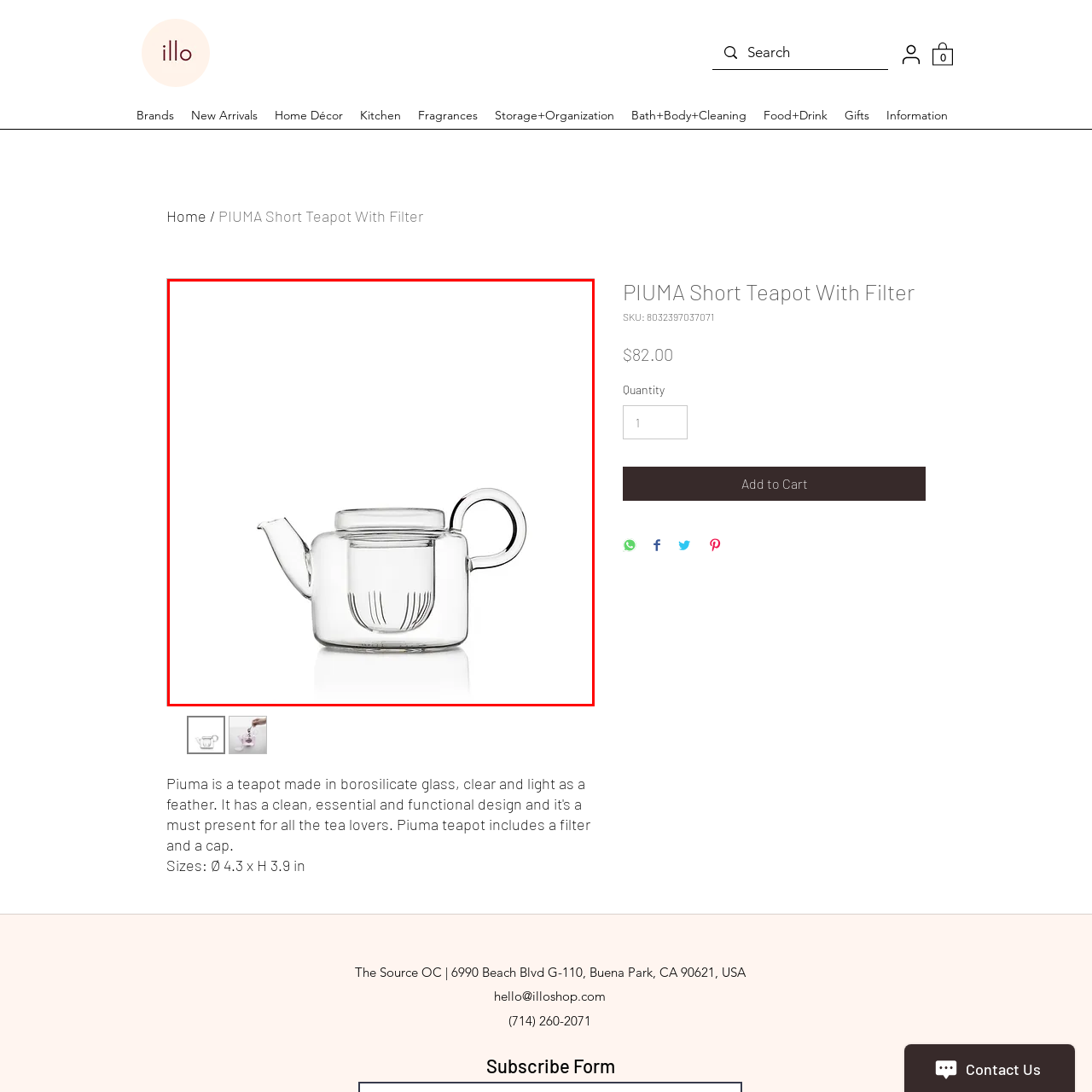What is the purpose of the filter in the lid?
Analyze the content within the red bounding box and offer a detailed answer to the question.

The caption explains that the filter is 'allowing for the brewing of loose leaf tea while preventing leaves from spilling into the cup', implying that the primary purpose of the filter is to prevent tea leaves from spilling into the cup.